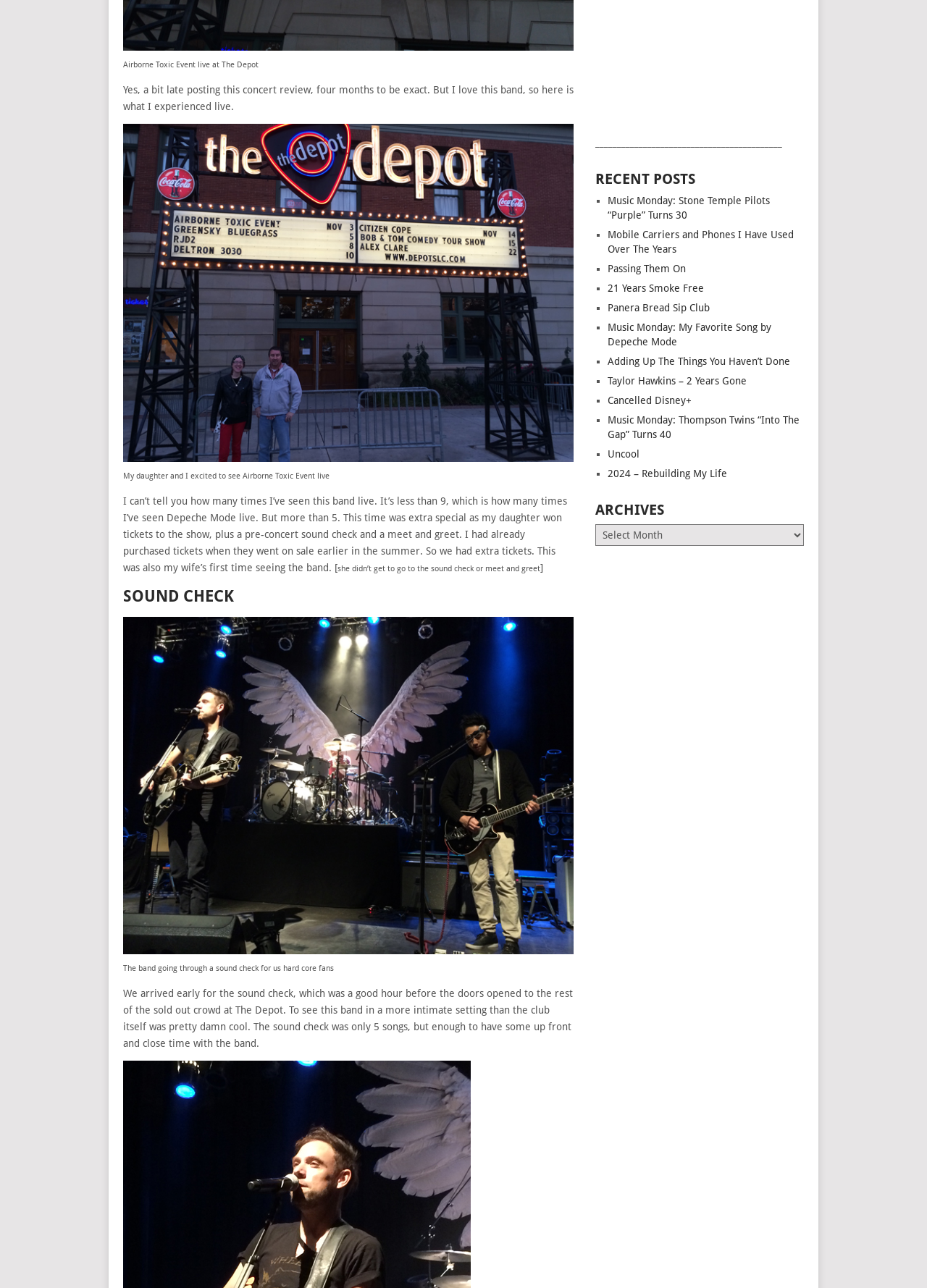Determine the bounding box of the UI component based on this description: "Cancelled Disney+". The bounding box coordinates should be four float values between 0 and 1, i.e., [left, top, right, bottom].

[0.656, 0.306, 0.746, 0.315]